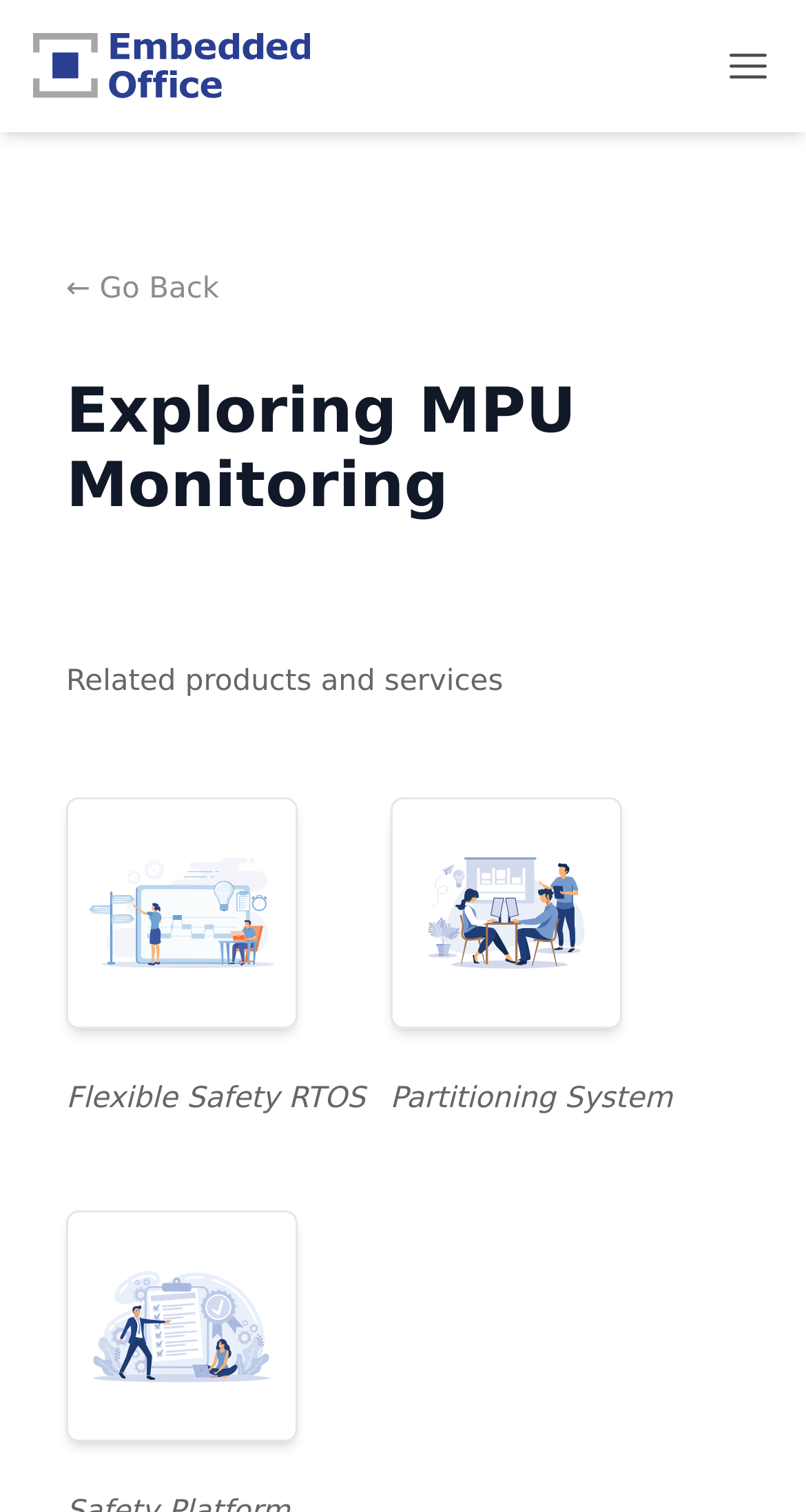Please examine the image and answer the question with a detailed explanation:
What is the topic of the webpage?

The topic of the webpage is MPU Monitoring, which can be inferred from the heading with the description 'Exploring MPU Monitoring' and the meta description 'Discover the power of MPU monitoring in enhancing safety and reliability of embedded systems!'.